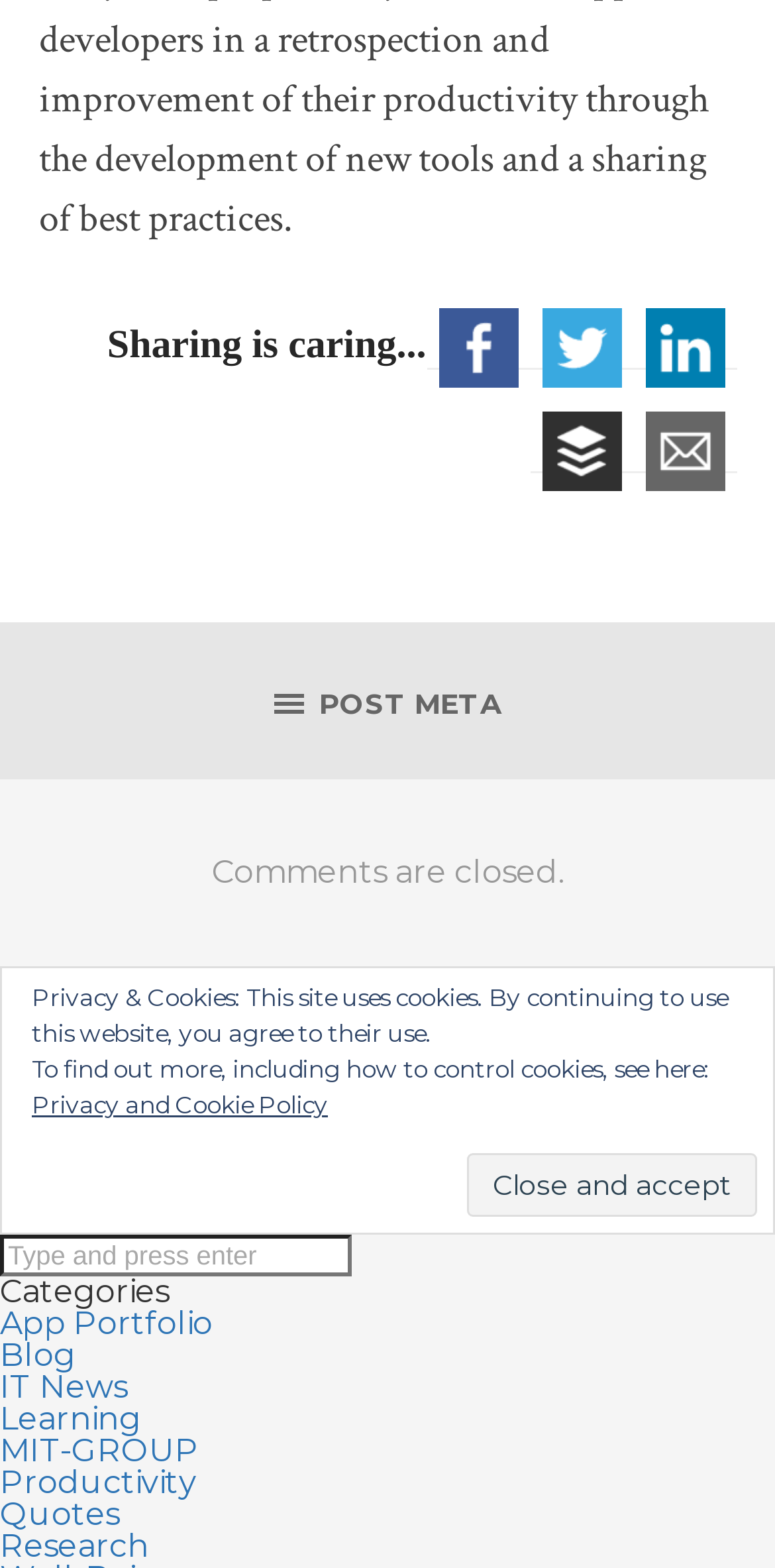What is the slogan displayed at the top?
Look at the image and answer the question using a single word or phrase.

Sharing is caring...